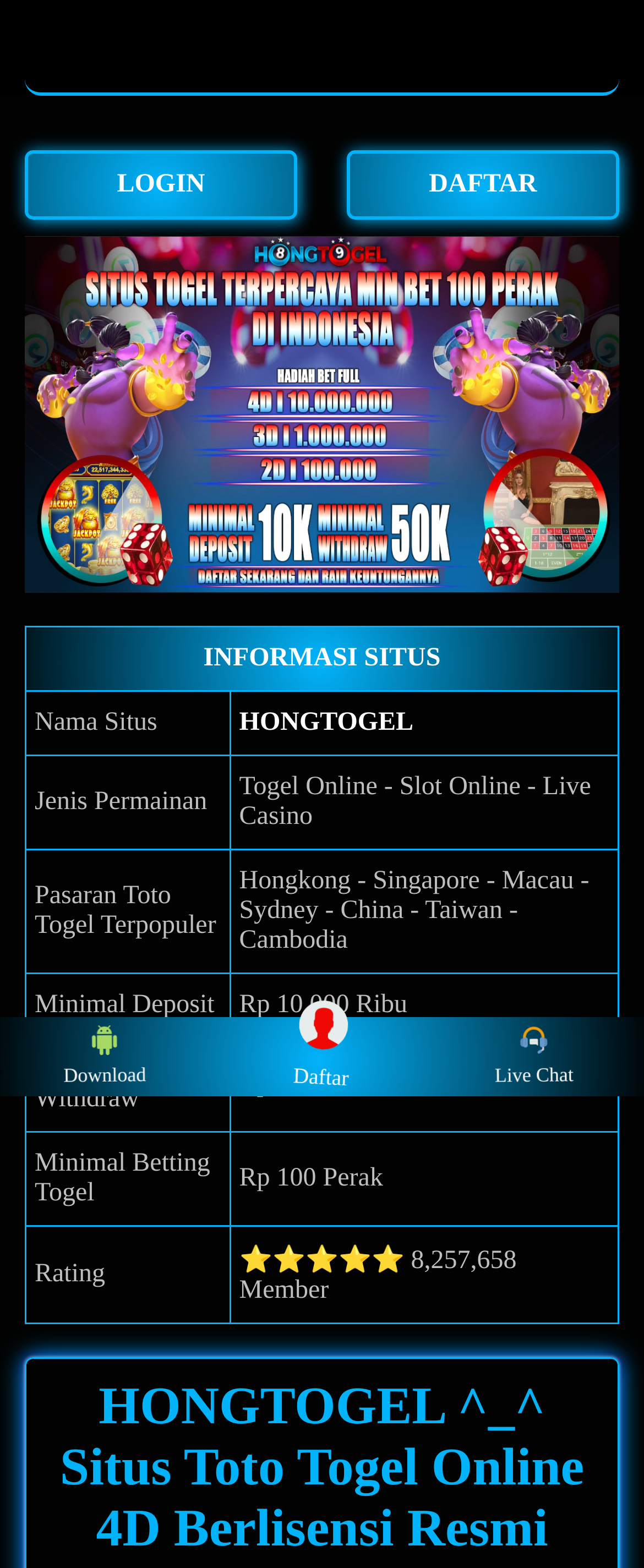Given the description "LOGIN", provide the bounding box coordinates of the corresponding UI element.

[0.038, 0.096, 0.462, 0.14]